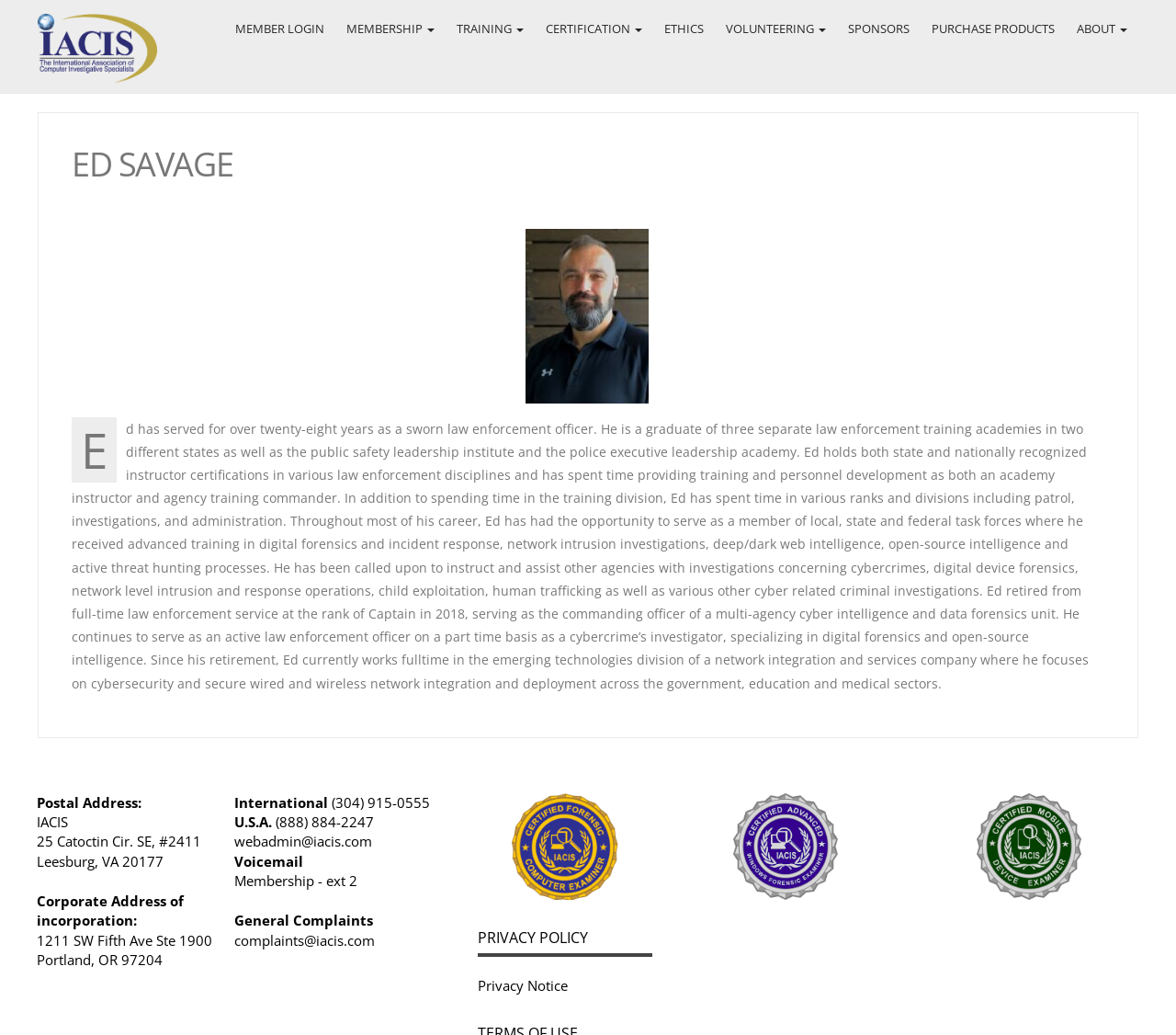Identify the bounding box coordinates of the region that needs to be clicked to carry out this instruction: "Click the IACIS link". Provide these coordinates as four float numbers ranging from 0 to 1, i.e., [left, top, right, bottom].

[0.032, 0.029, 0.134, 0.059]